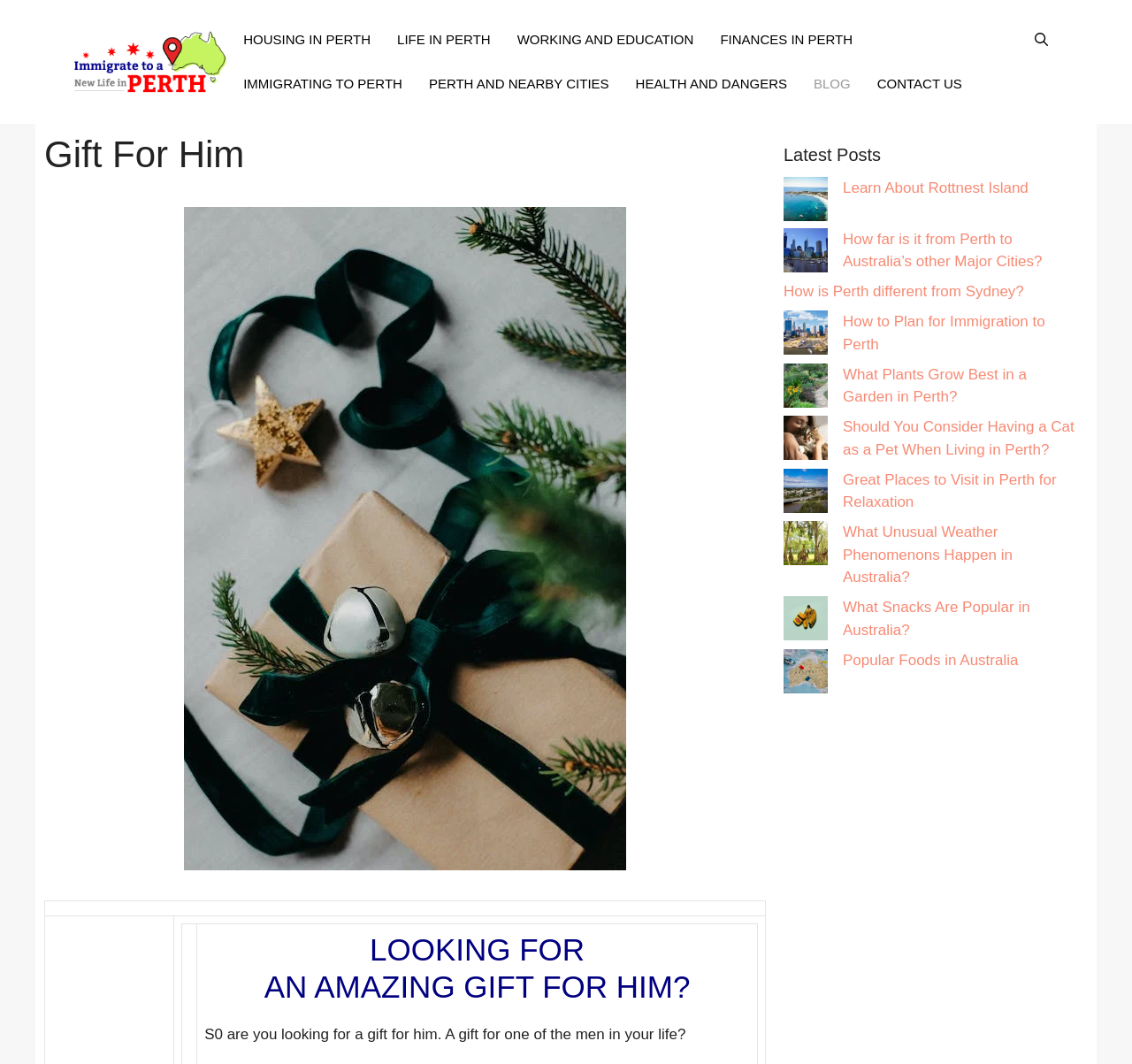Locate the bounding box coordinates of the clickable area to execute the instruction: "Search for something using the search bar". Provide the coordinates as four float numbers between 0 and 1, represented as [left, top, right, bottom].

[0.902, 0.017, 0.938, 0.058]